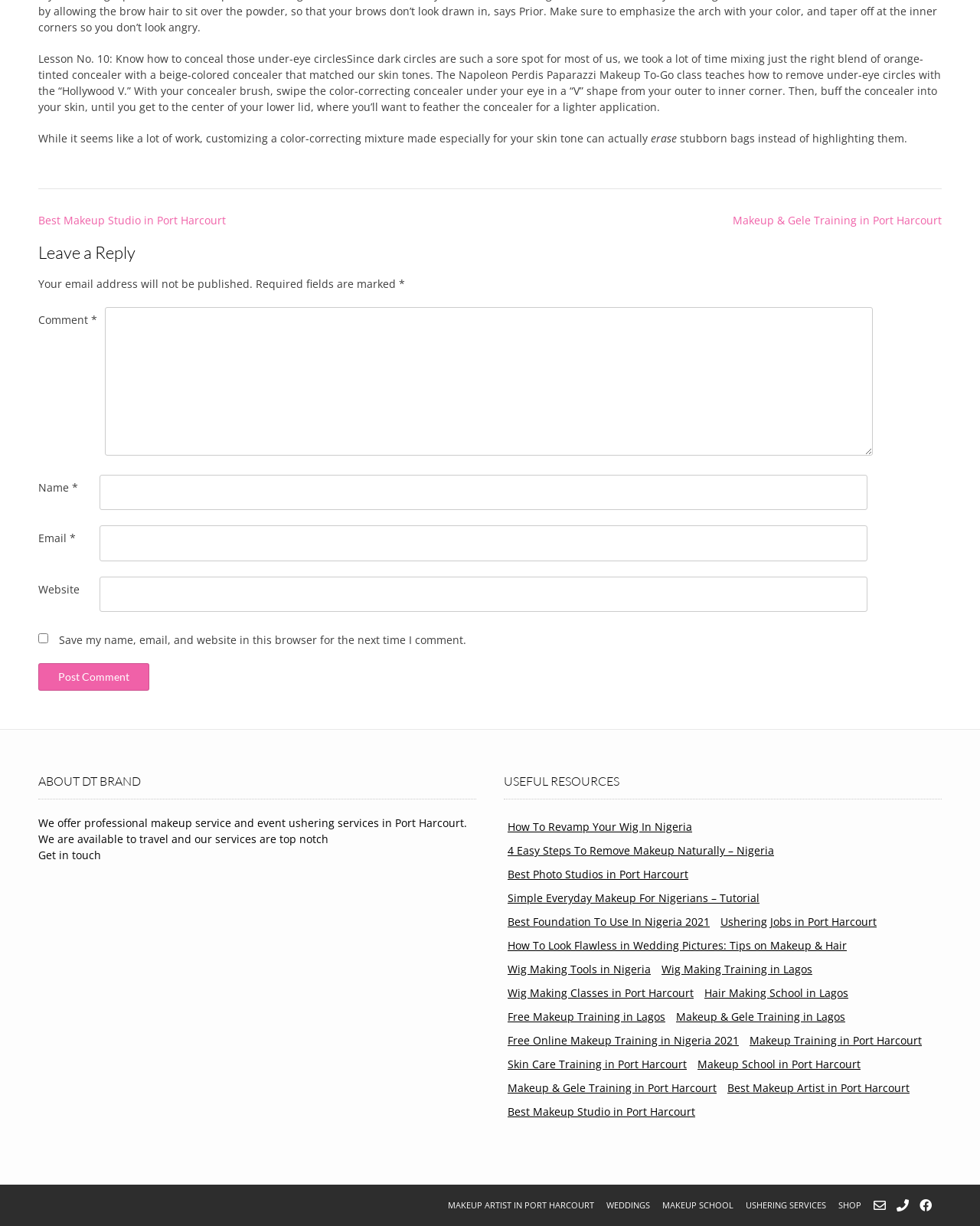Please identify the bounding box coordinates of the area that needs to be clicked to fulfill the following instruction: "Click on 'Best Makeup Studio in Port Harcourt'."

[0.039, 0.174, 0.23, 0.186]